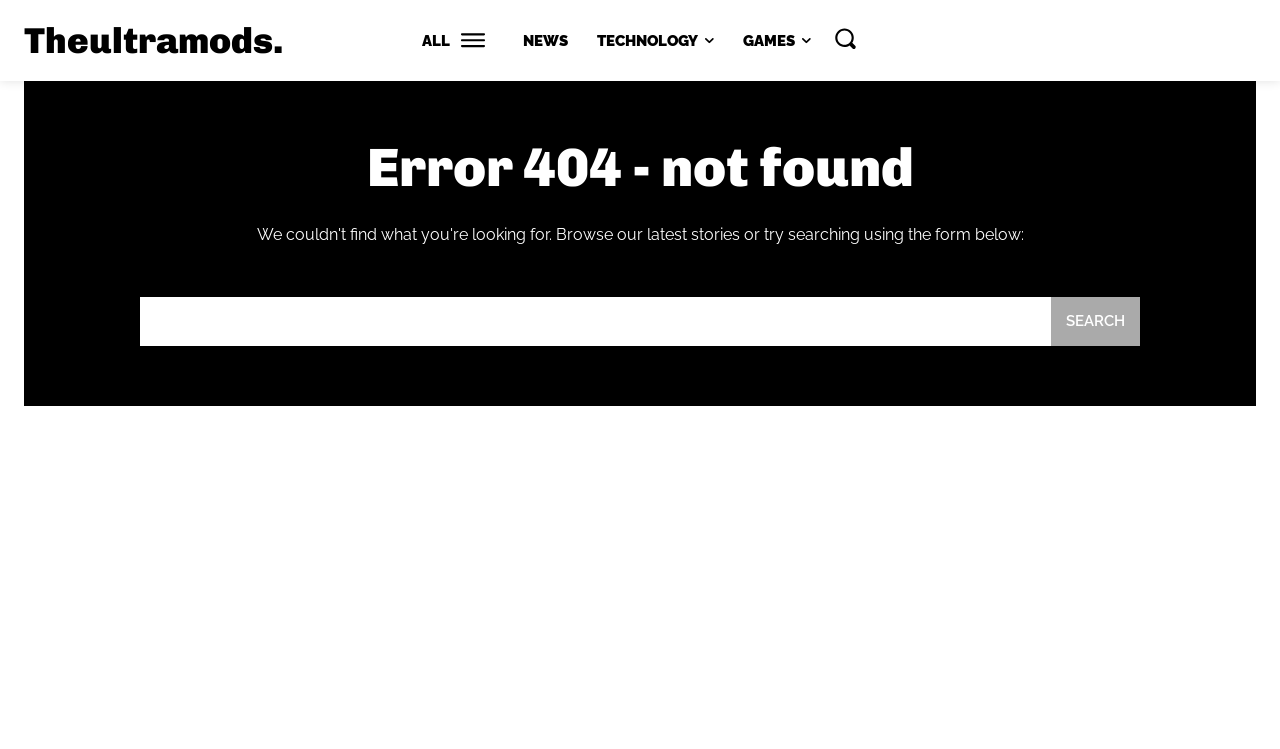Determine the bounding box coordinates for the UI element with the following description: "News". The coordinates should be four float numbers between 0 and 1, represented as [left, top, right, bottom].

[0.4, 0.035, 0.454, 0.075]